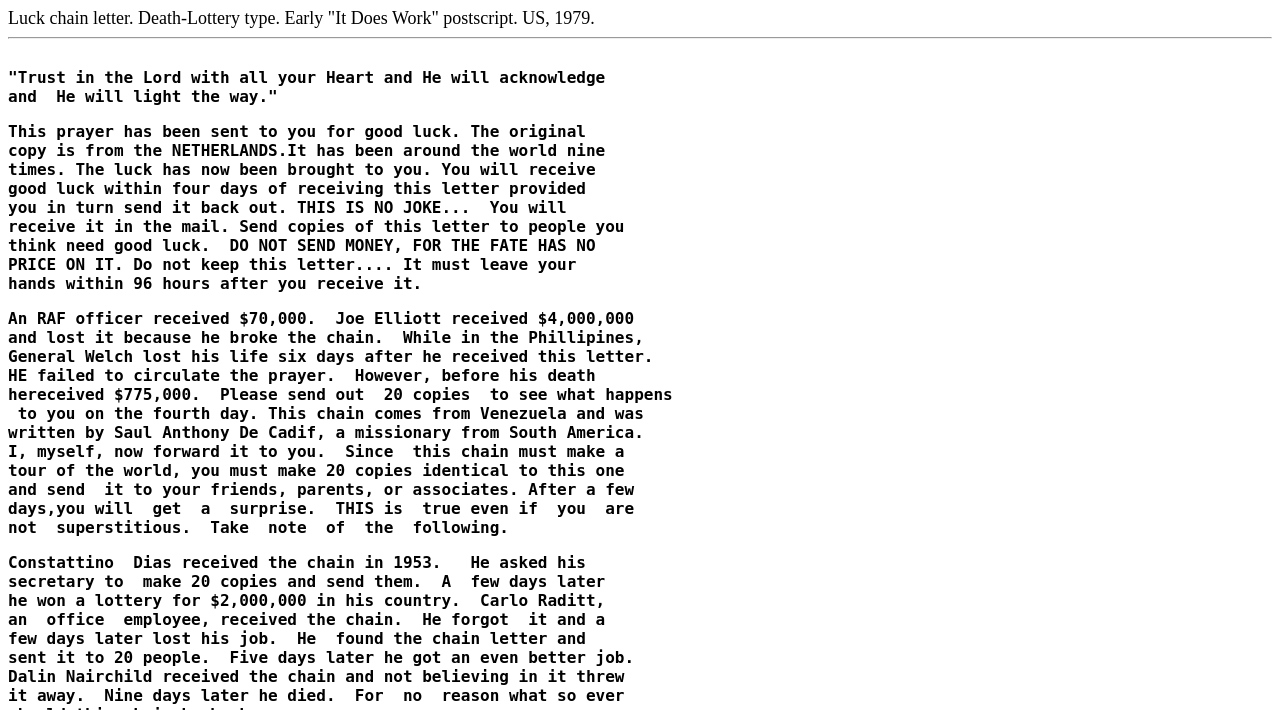Answer the question using only a single word or phrase: 
What is the consequence of breaking the chain?

Loss of good luck